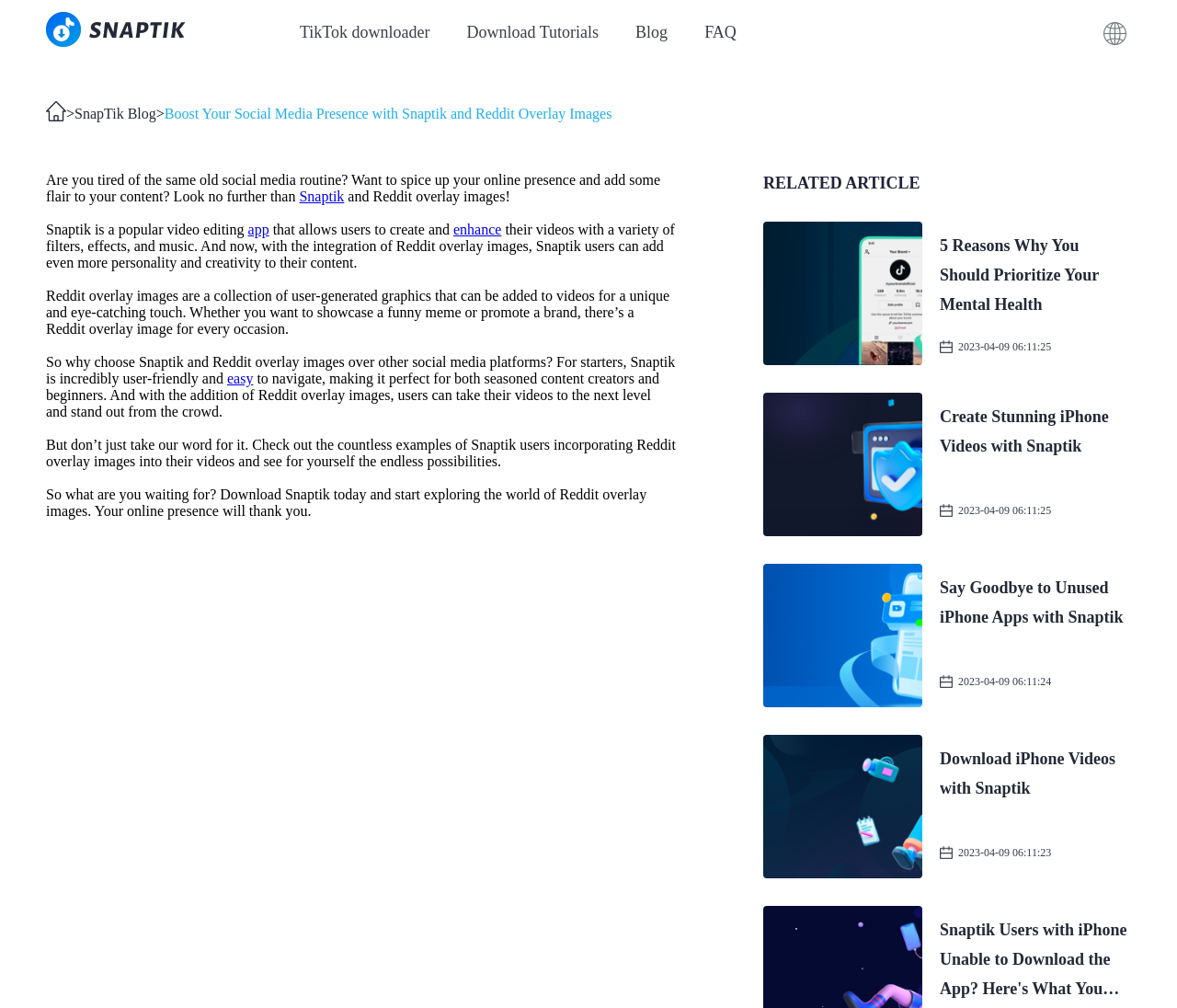What is the purpose of Reddit overlay images?
Craft a detailed and extensive response to the question.

According to the webpage, Reddit overlay images are a collection of user-generated graphics that can be added to videos for a unique and eye-catching touch, whether it's to showcase a funny meme or promote a brand, which can add personality and creativity to the videos.